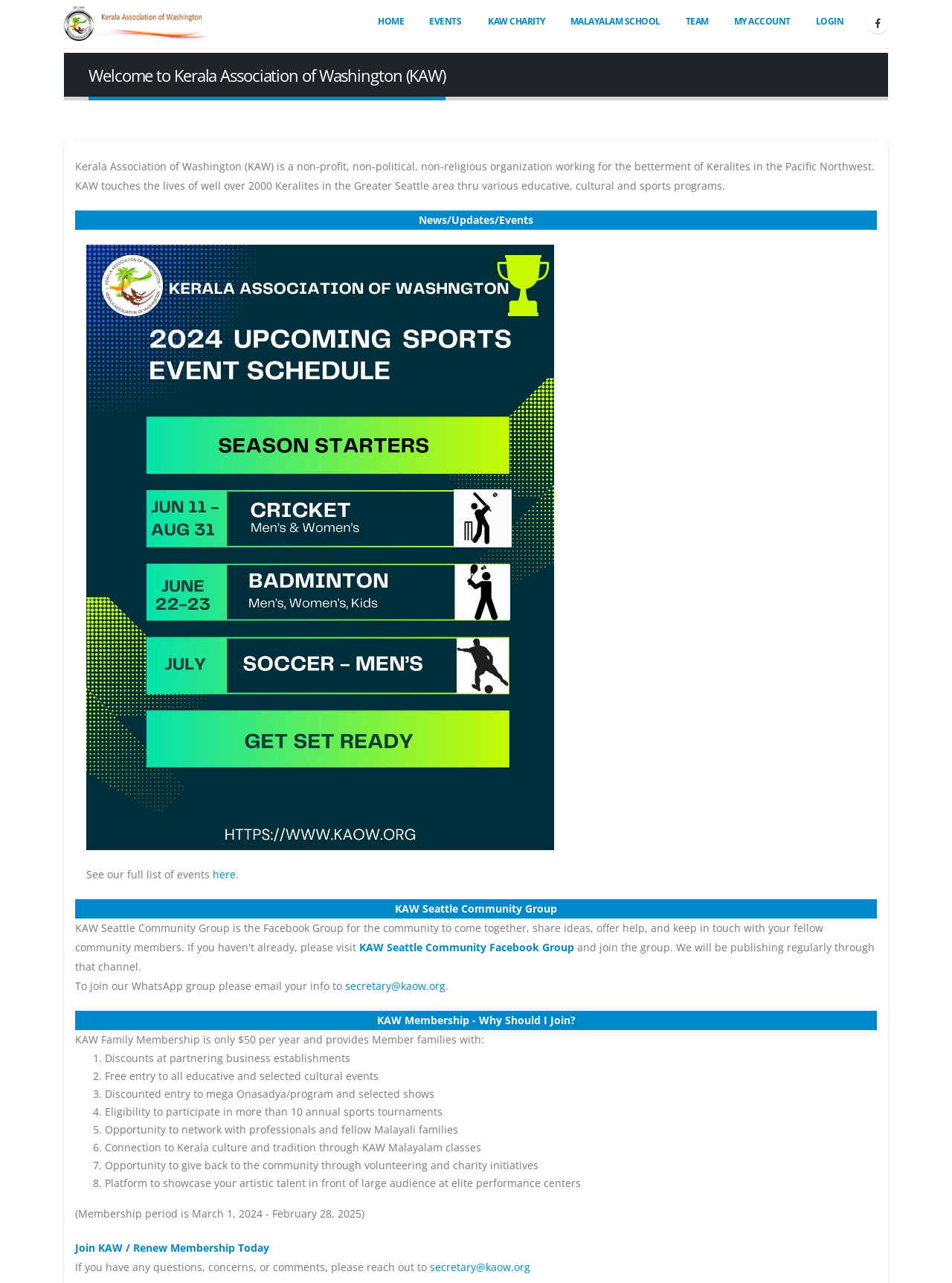Offer an in-depth caption of the entire webpage.

The webpage is about the Kerala Association of Washington (KAW), a non-profit organization. At the top, there is a logo and a link to the organization's name. Below that, there is a navigation menu with links to different sections of the website, including "HOME", "EVENTS", "KAW CHARITY", "MALAYALAM SCHOOL", "TEAM", "MY ACCOUNT", and "LOGIN". 

On the left side, there is a heading that welcomes users to the Kerala Association of Washington, followed by a brief description of the organization's mission and objectives. Below that, there is a section with the title "News/Updates/Events" and an image. 

To the right of the image, there is an article with a link to see the full list of events. Below that, there is a section about the KAW Seattle Community Group, with a link to join the group on Facebook and information on how to join the WhatsApp group. 

Further down, there is a section about the benefits of KAW membership, including discounts, free entry to events, and opportunities to network and participate in sports tournaments. The membership benefits are listed in a numbered format. 

At the bottom of the page, there is a call to action to join or renew membership, along with contact information for any questions or concerns. There are also two icons, one for Facebook and one for an unknown purpose, located at the bottom right corner of the page.